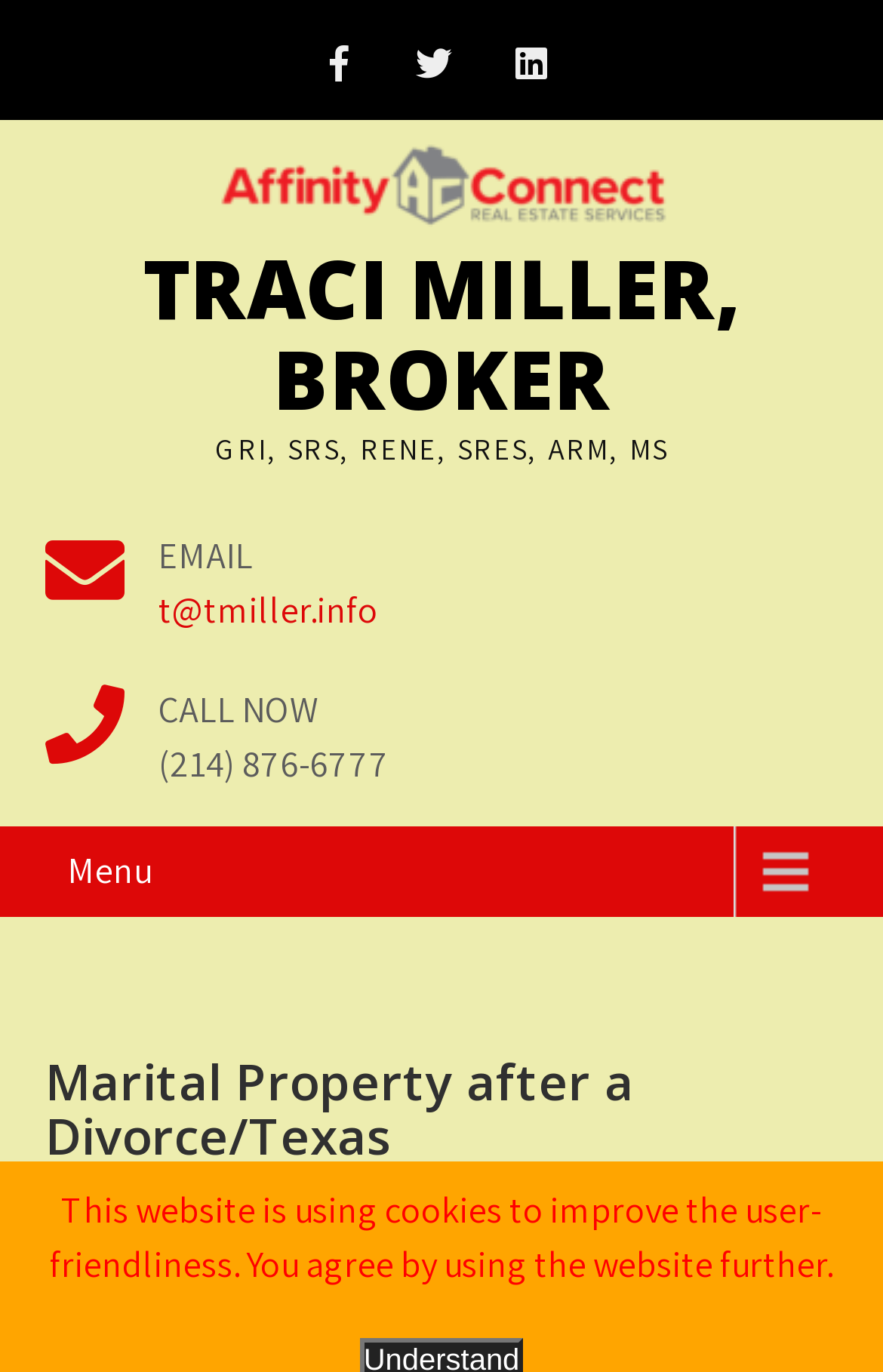Explain the webpage in detail.

The webpage appears to be a professional profile or business website for Traci Miller, a broker. At the top-left corner, there is a heading with the title "TRACI MILLER, BROKER" and an image with the same text. Below this, there is a line of text listing various certifications, including GRI, SRS, RENE, SRES, ARM, and MS.

On the top-right side, there are three social media links, represented by icons, and a link to the broker's name. Below these links, there is a section with contact information, including an email address, a "CALL NOW" button, and a phone number.

On the left side, there is a menu link, which expands to reveal a header with the title "Marital Property after a Divorce/Texas". Below this, there is a date, "SEPTEMBER 17, 2019". At the very bottom of the page, there is a notice about the website using cookies.

Overall, the webpage has a simple and organized layout, with clear headings and concise text, making it easy to navigate and find the necessary information about Traci Miller's services.